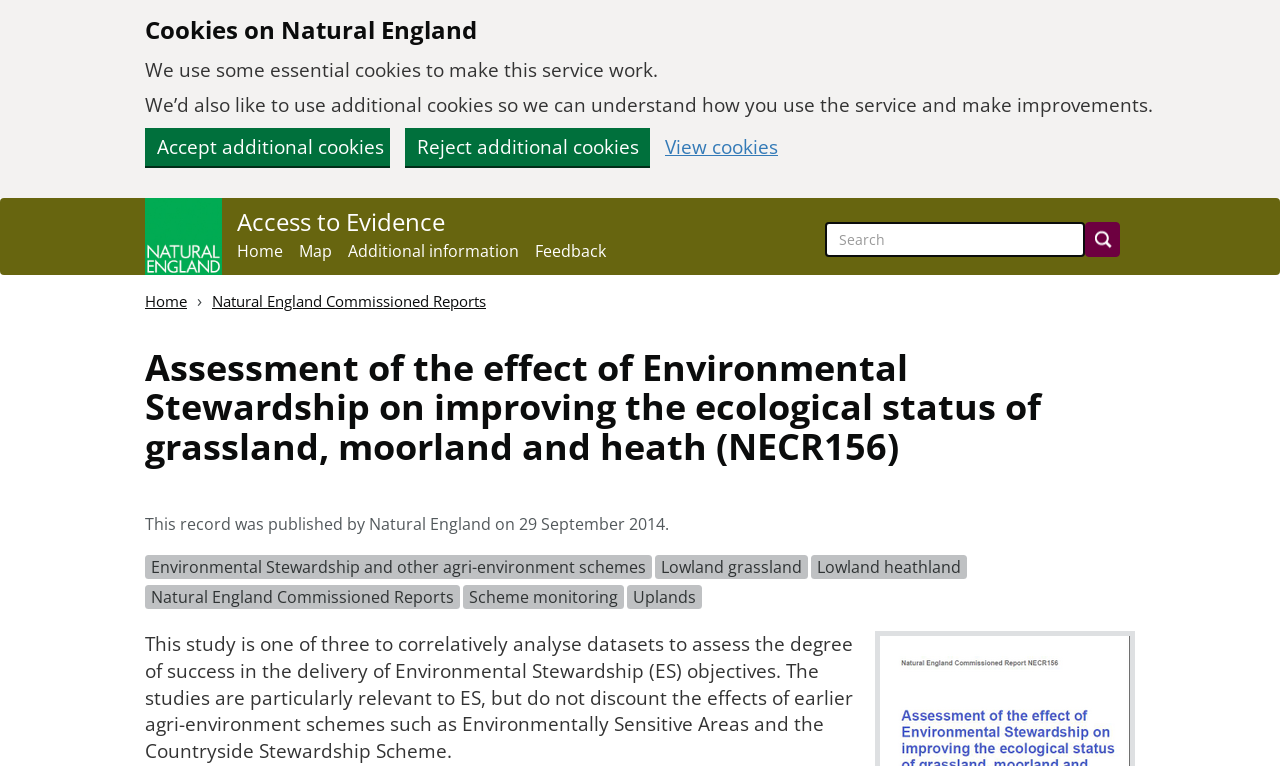What type of image is displayed on the top left corner? Refer to the image and provide a one-word or short phrase answer.

Natural England homepage